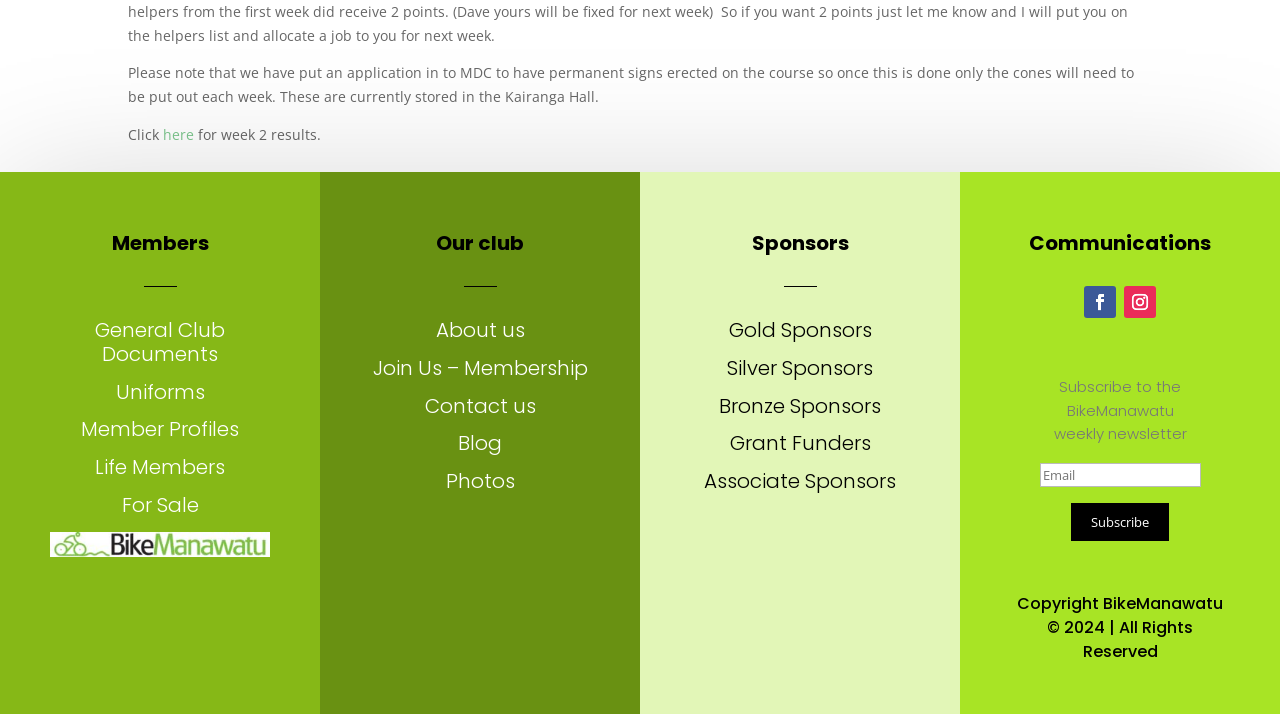From the webpage screenshot, identify the region described by name="user[email]" placeholder="Email". Provide the bounding box coordinates as (top-left x, top-left y, bottom-right x, bottom-right y), with each value being a floating point number between 0 and 1.

[0.812, 0.649, 0.938, 0.682]